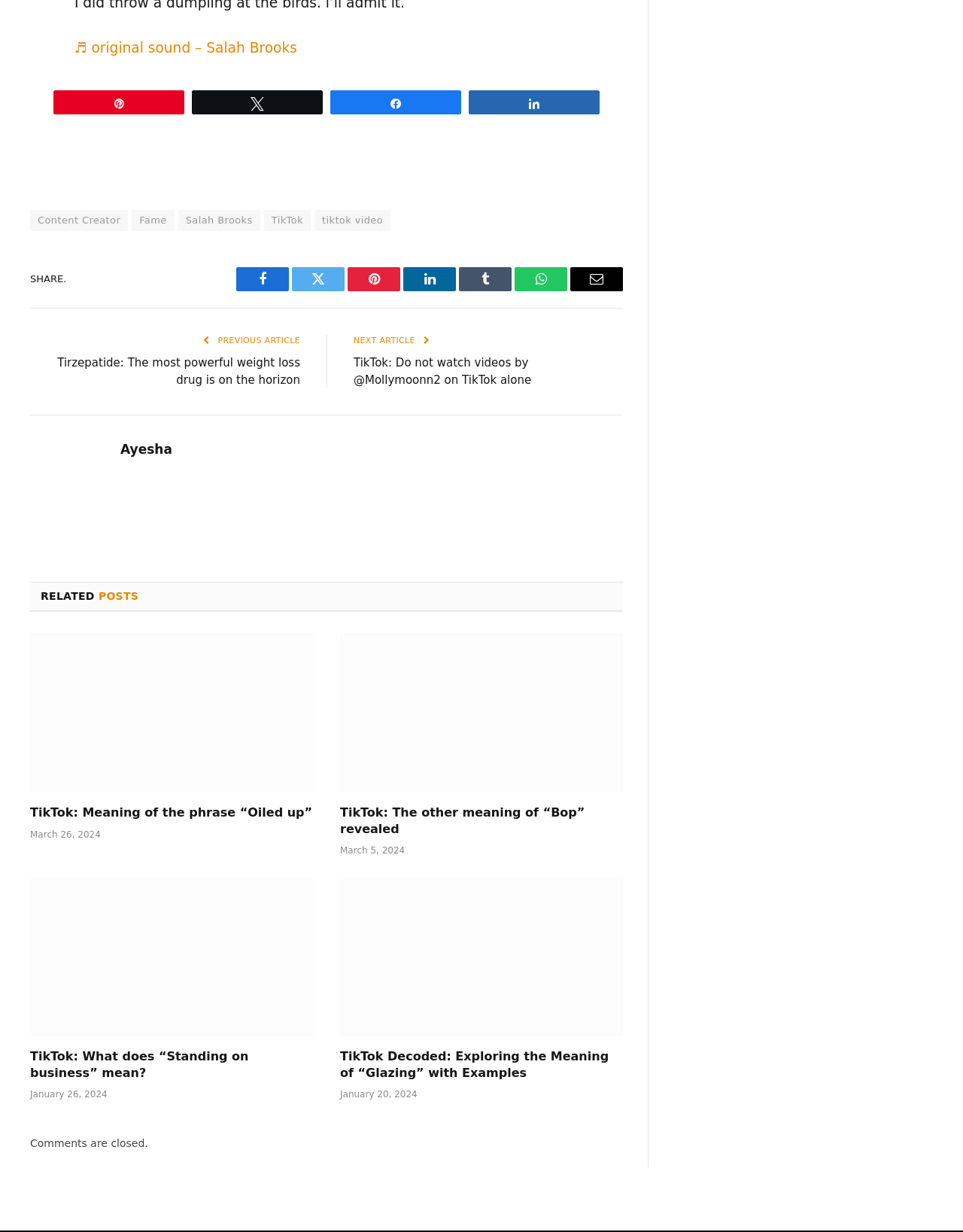Using the description "Share", predict the bounding box of the relevant HTML element.

[0.344, 0.074, 0.478, 0.092]